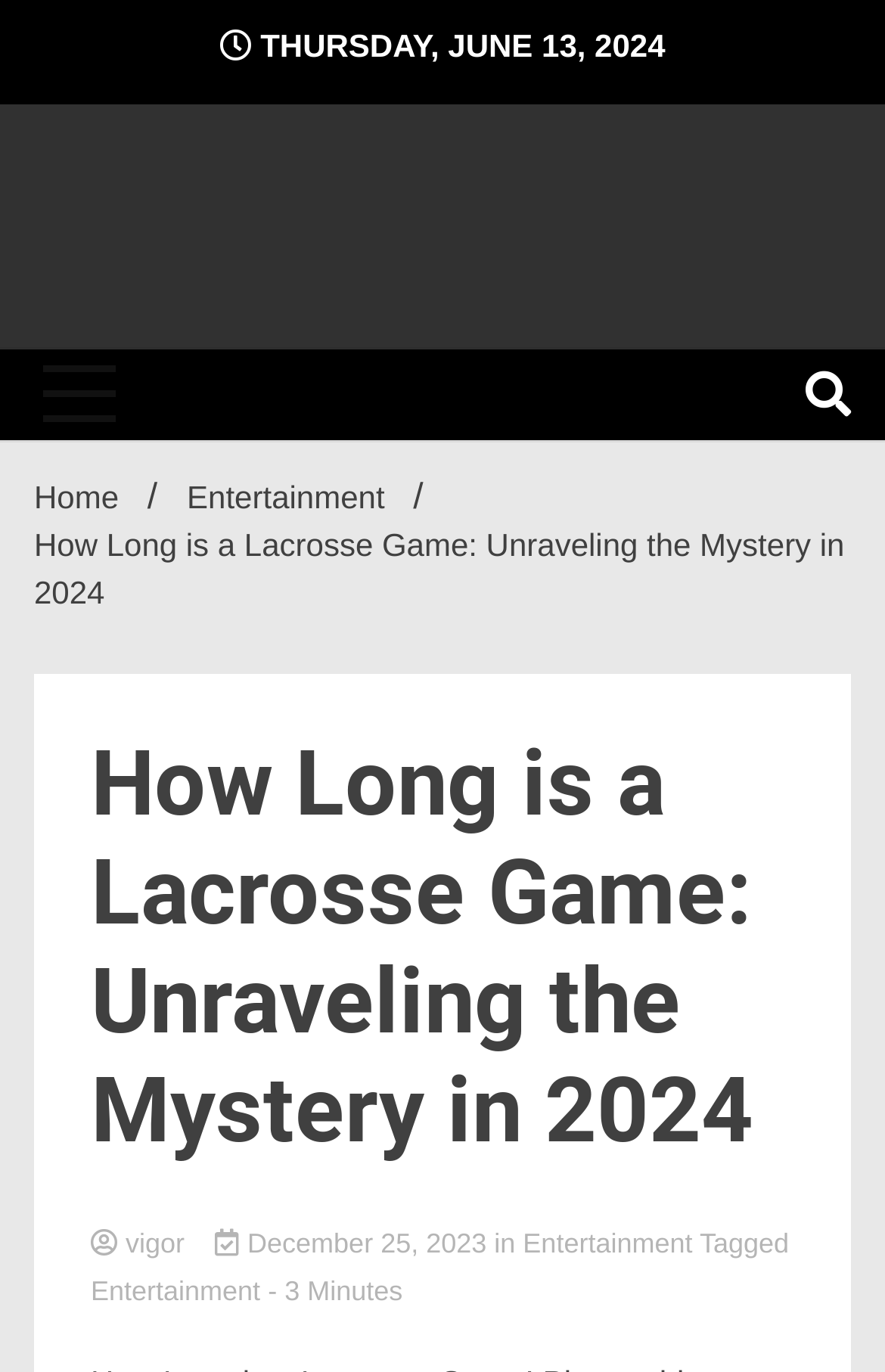Give a comprehensive overview of the webpage, including key elements.

The webpage is about an article titled "How Long is a Lacrosse Game: Unraveling the Mystery in 2024". At the top, there is a date displayed as "THURSDAY, JUNE 13, 2024". Below the date, there is a heading that reads "Vigorousism: The Best Magzine on Health and Lifestyle" with a link to the magazine's page. Next to the heading, there is a brief description of the magazine, stating it's a guide for everything, with latest articles on various topics.

On the top right, there are two buttons, one with an icon and the other without any text. Below these buttons, there is a navigation section labeled as "Breadcrumbs", which shows the current page's location in the website's hierarchy, with links to "Home" and "Entertainment" categories.

The main content of the article is located below the navigation section, with a heading that repeats the article's title. The article's metadata is displayed below the heading, including the author's name, publication date, and category. There is also an estimated reading time of 3 minutes mentioned.

Throughout the webpage, there are several links to other pages, including the magazine's homepage, the "Entertainment" category, and possibly other related articles.